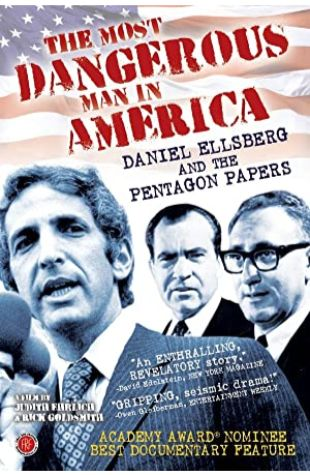Give an in-depth description of what is happening in the image.

This image features the cover of the documentary film "The Most Dangerous Man in America: Daniel Ellsberg and the Pentagon Papers." The cover showcases a bold red, white, and blue design, incorporating the American flag as a backdrop. Prominently displayed at the top is the title of the film in large, eye-catching lettering. Below the title, the name of the central figure, Daniel Ellsberg, is highlighted alongside a subtitle that references the Pentagon Papers. 

The image also features three individuals, likely key figures in the documentary, positioned to the left and center. Their expressions reflect the seriousness of the subject matter, which delves into Ellsberg's actions that challenged government secrecy during the Vietnam War. The cover includes a critical review snippet that describes the film as "an exhilarating, revelatory story" and "gripping, seismic drama," suggesting its impactful narrative. Additionally, it notes the film's recognition as an Academy Award nominee for Best Documentary Feature, underscoring its significance in cinematic storytelling.